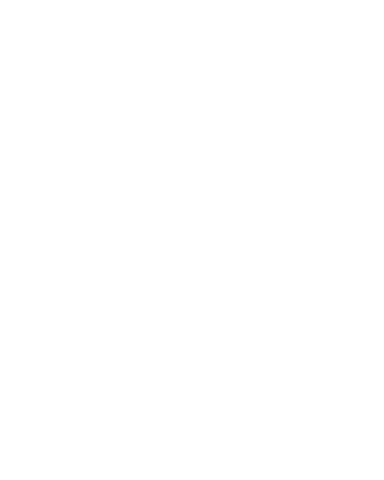What is the size of the pendant?
Based on the visual information, provide a detailed and comprehensive answer.

The caption provides the dimensions of the pendant, stating that it measures 30x20 mm, which indicates its size.